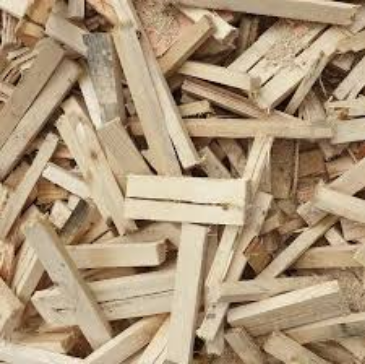What type of environment is suggested by the arrangement of the kindling?
Make sure to answer the question with a detailed and comprehensive explanation.

The caption describes the arrangement of the kindling as suggesting a natural, rustic environment, which is ideal for outdoor activities such as camping or fireplace preparation. This implies that the kindling is arranged in a way that is reminiscent of a natural, outdoor setting.